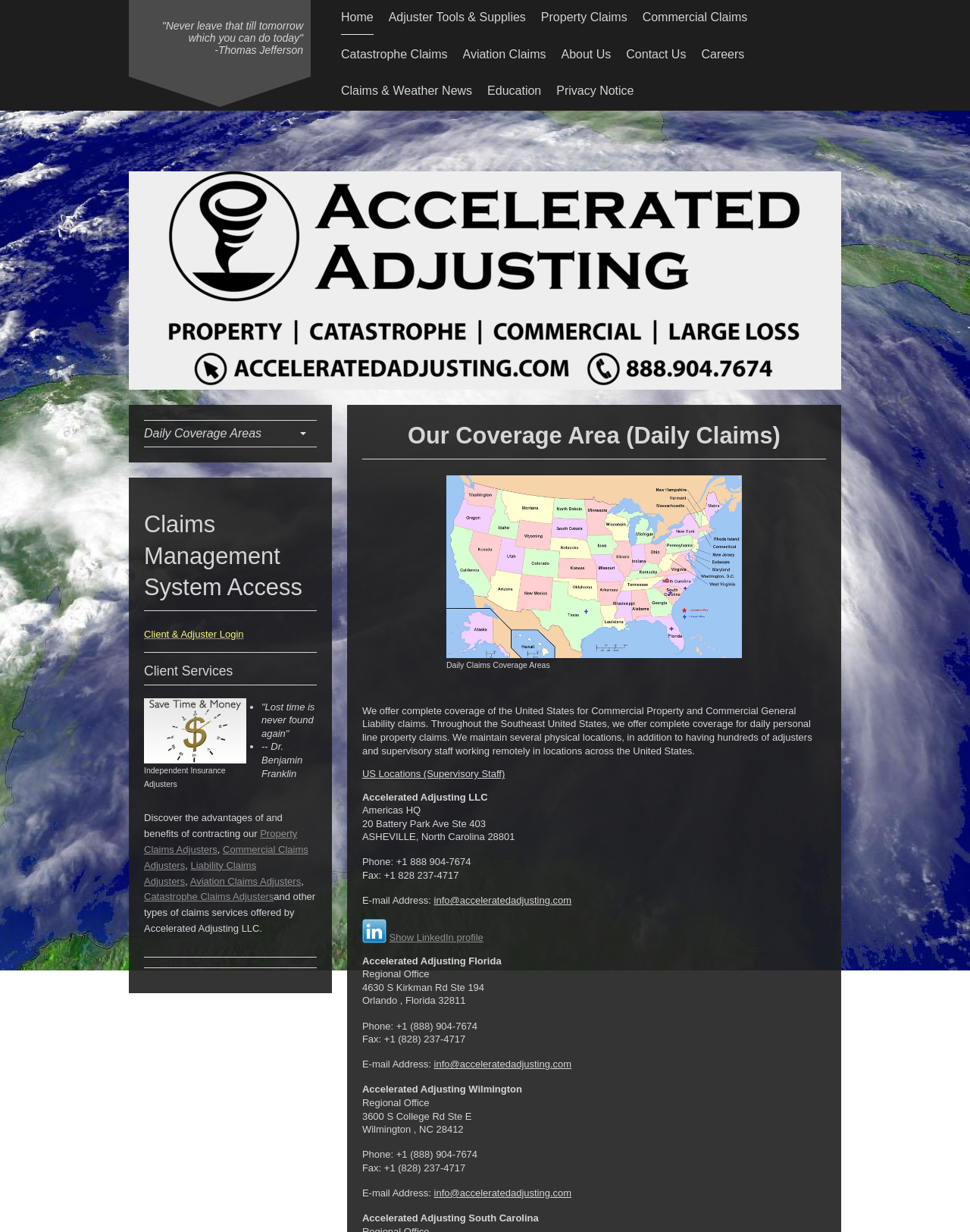Based on the image, please elaborate on the answer to the following question:
What type of adjusters does Accelerated Adjusting provide?

Based on the webpage, Accelerated Adjusting provides independent insurance adjusters, which is mentioned in the heading 'Independent Insurance Adjusters' and also in the link 'Catastrophe Adjusters'.